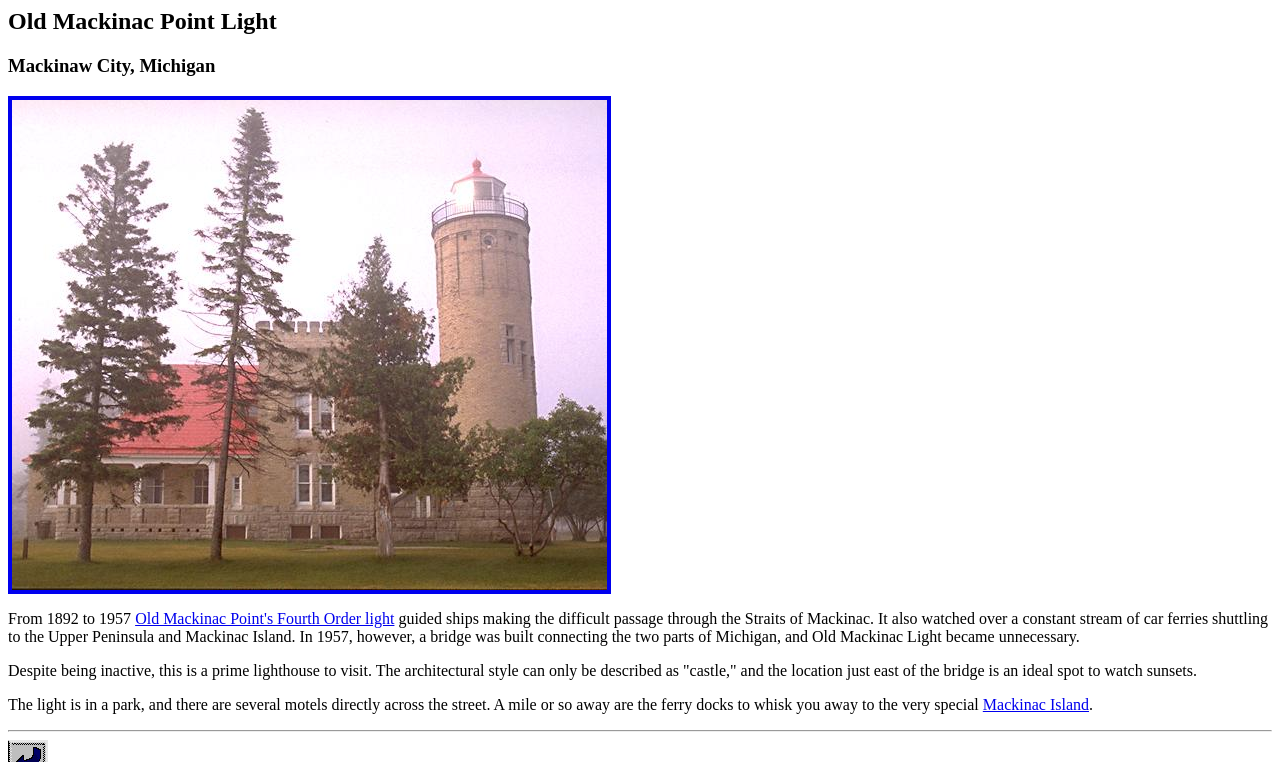Provide a brief response to the question using a single word or phrase: 
What was the purpose of Old Mackinac Point Light?

Guided ships and watched over car ferries